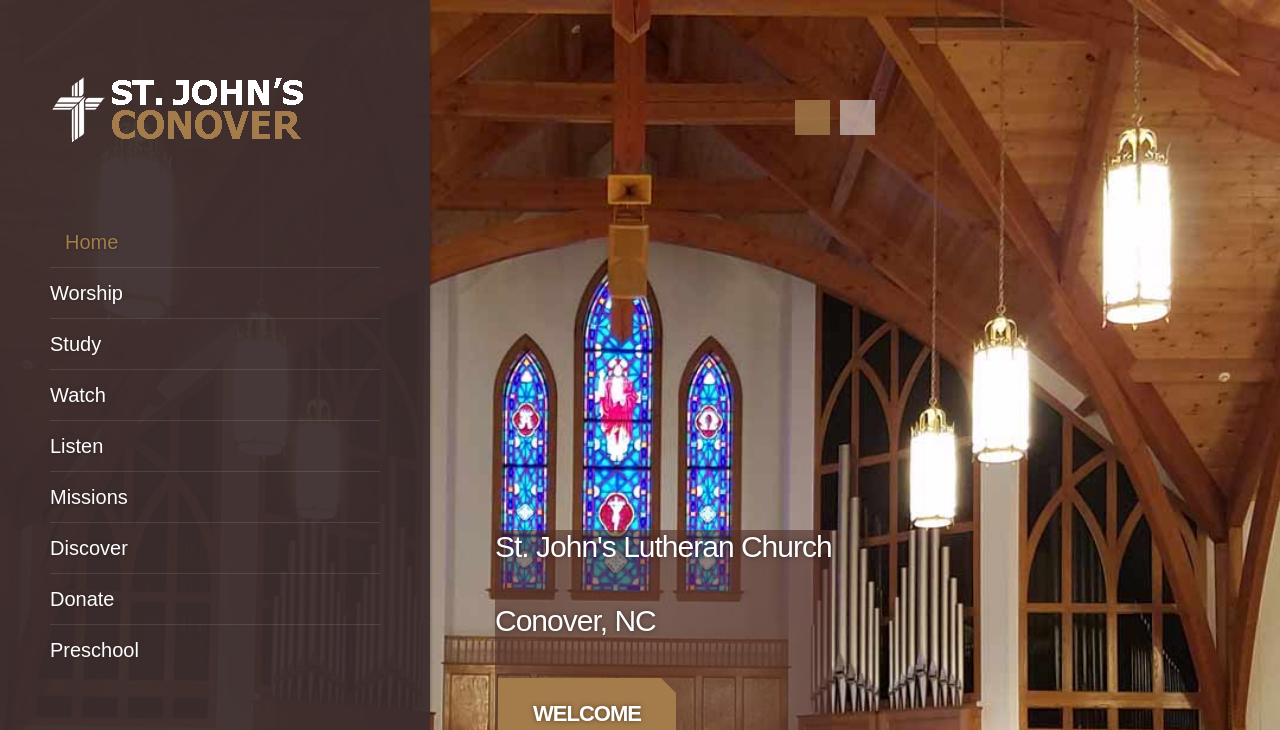What is the welcome message on the webpage?
Look at the image and respond with a one-word or short-phrase answer.

WELCOME